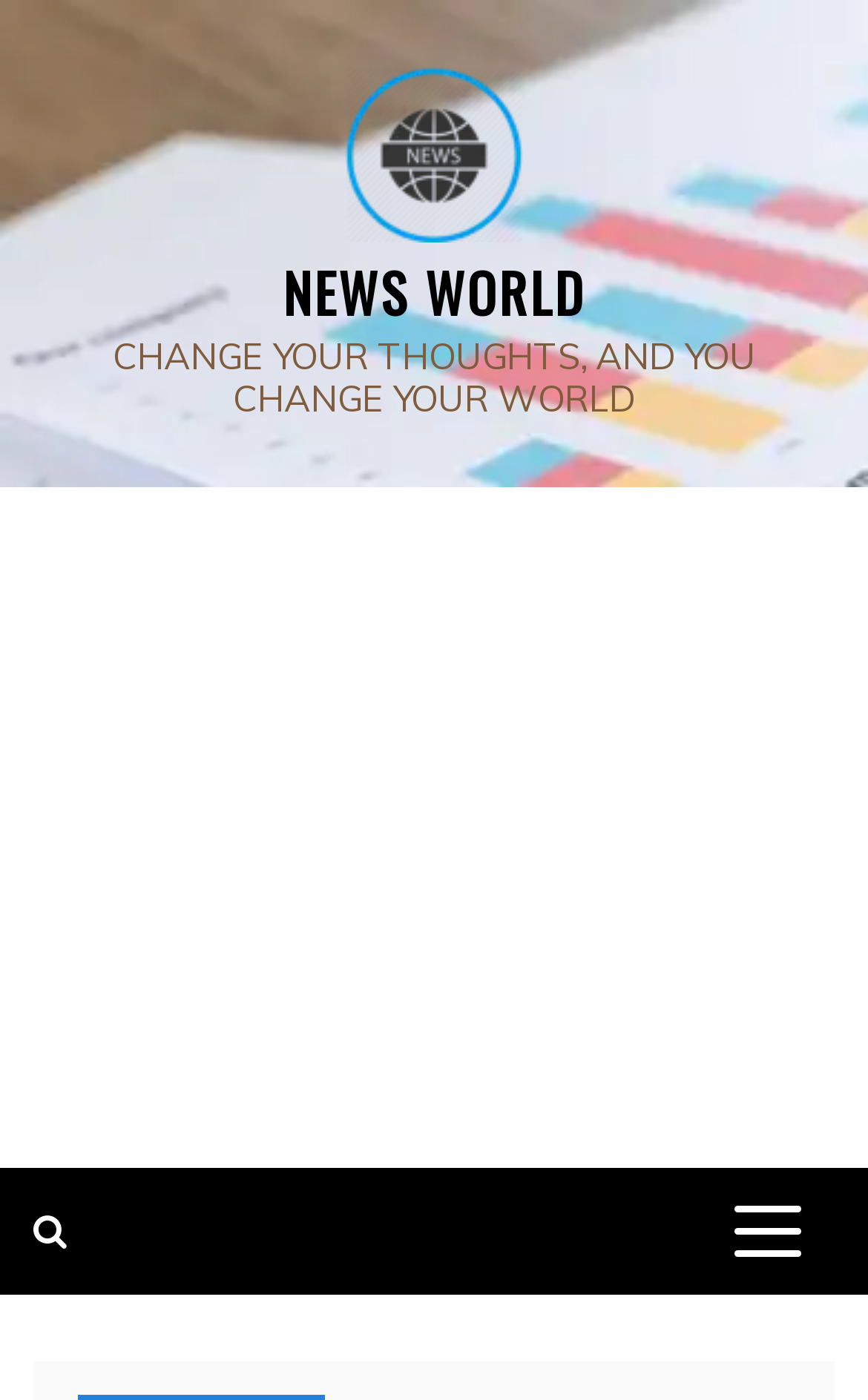Predict the bounding box of the UI element that fits this description: "News World".

[0.326, 0.18, 0.674, 0.237]